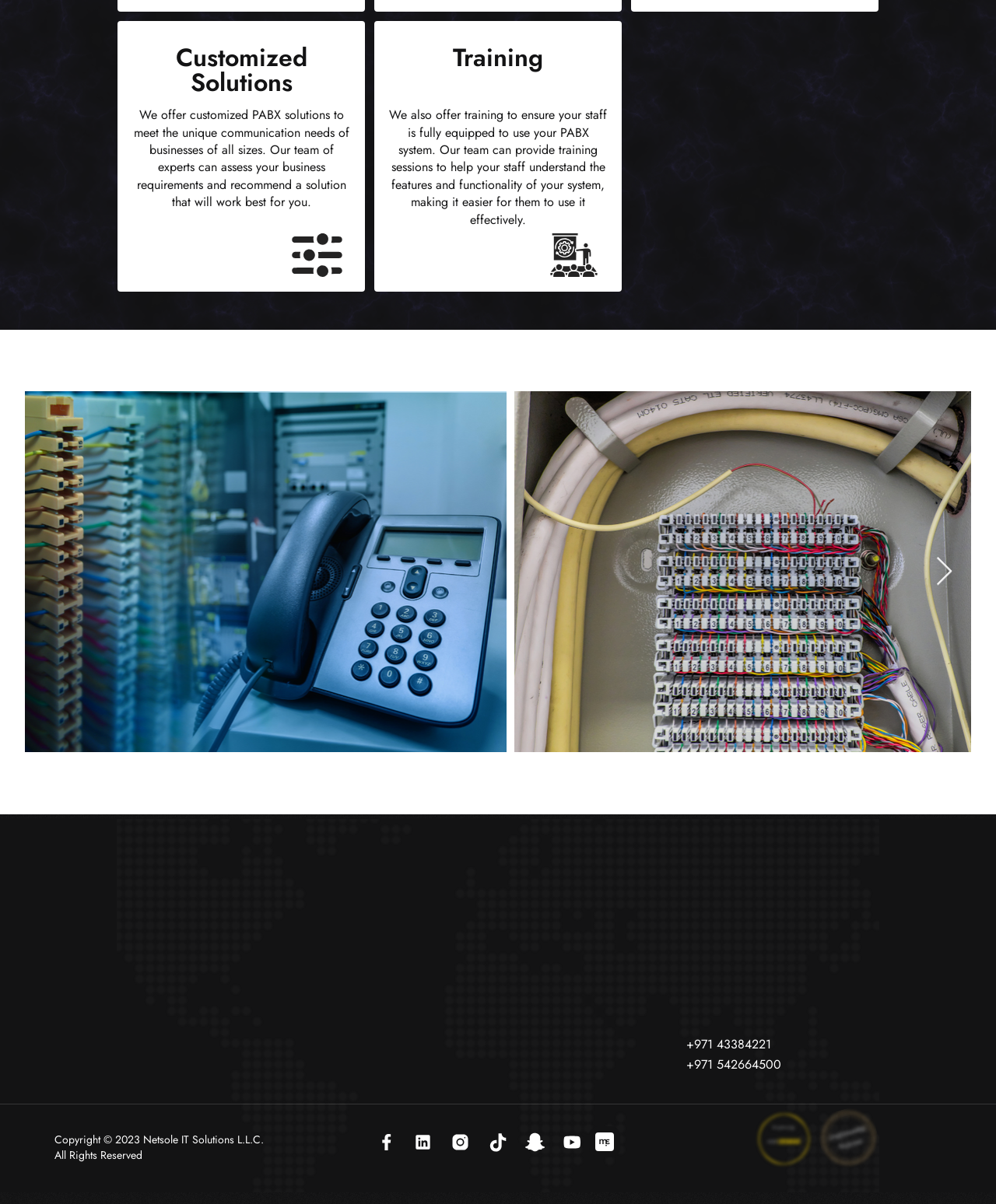Bounding box coordinates must be specified in the format (top-left x, top-left y, bottom-right x, bottom-right y). All values should be floating point numbers between 0 and 1. What are the bounding box coordinates of the UI element described as: #comp-l82o0jc6 svg [data-color="1"] {fill: #FFFFFF;}

[0.055, 0.738, 0.215, 0.771]